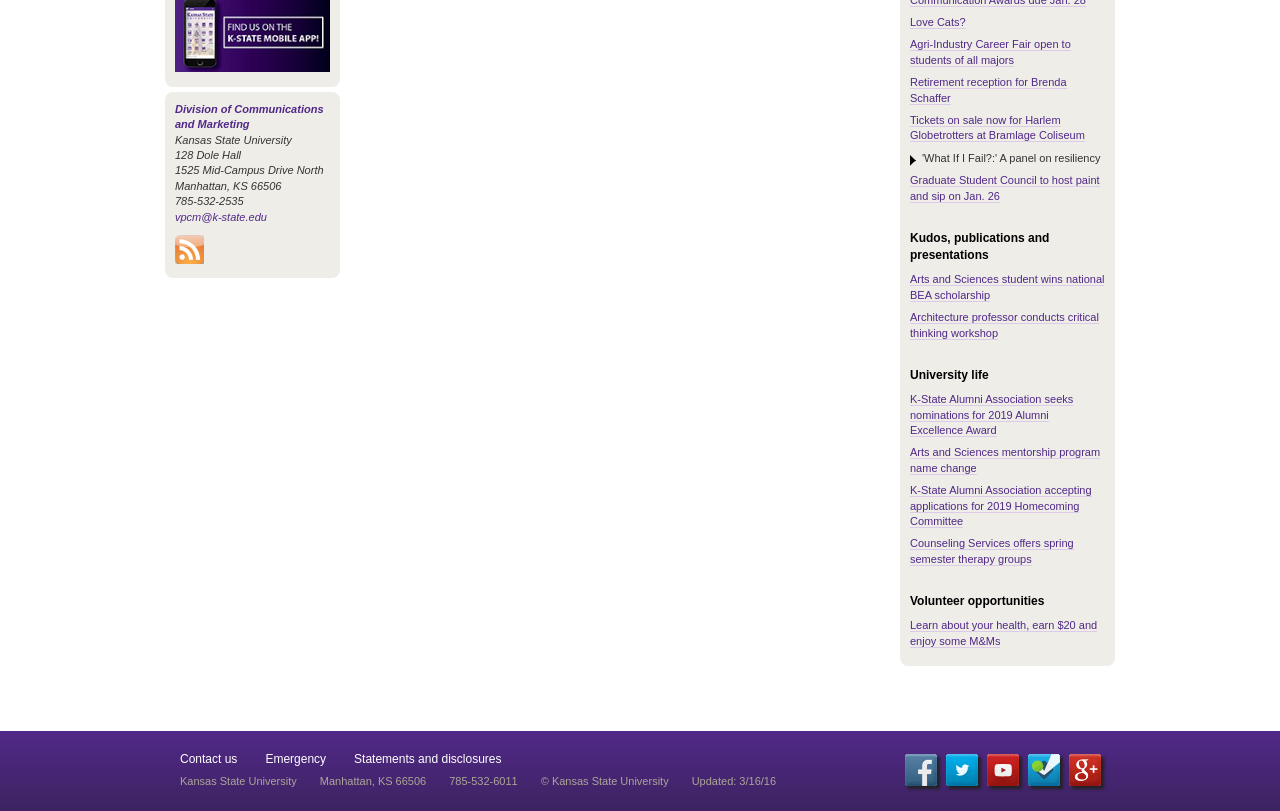Extract the bounding box coordinates for the UI element described by the text: "© Kansas State University". The coordinates should be in the form of [left, top, right, bottom] with values between 0 and 1.

[0.422, 0.956, 0.522, 0.97]